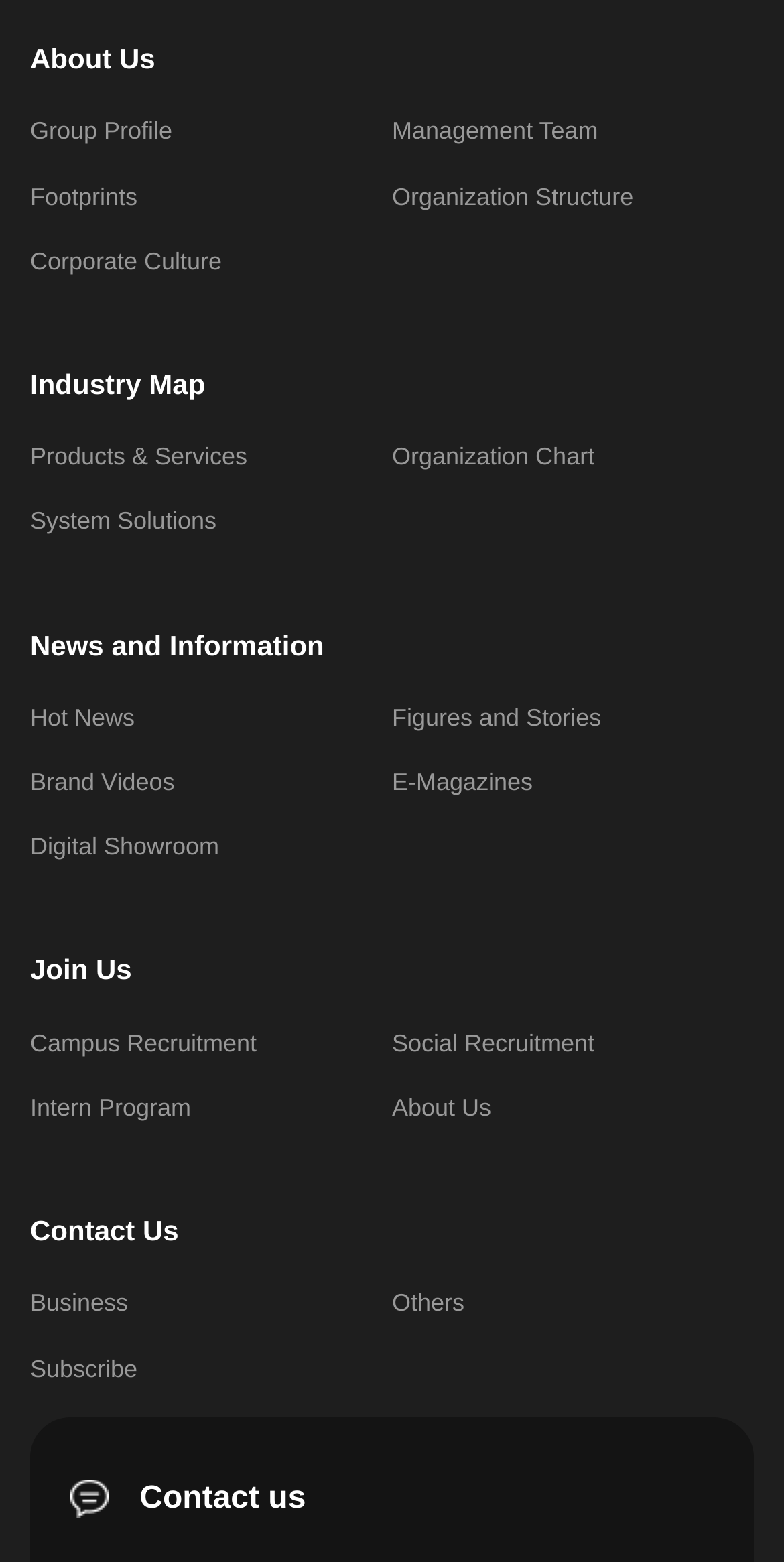Refer to the image and offer a detailed explanation in response to the question: What is the text of the static text element at the bottom of the webpage?

The text of the static text element at the bottom of the webpage is 'Contact us' because the static text element with the bounding box coordinates [0.178, 0.948, 0.39, 0.97] has the text 'Contact us'.